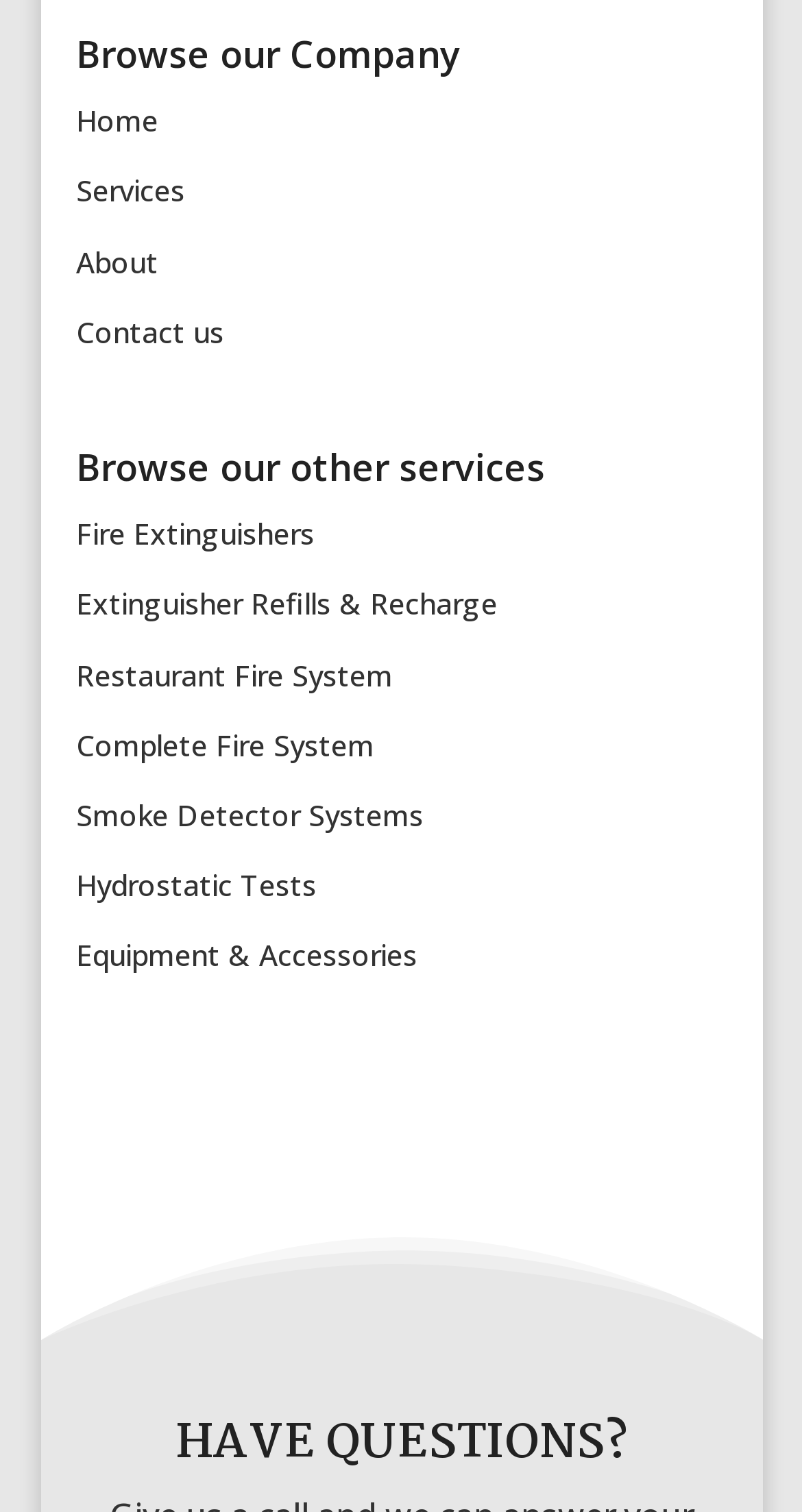Given the element description: "Extinguisher Refills & Recharge", predict the bounding box coordinates of this UI element. The coordinates must be four float numbers between 0 and 1, given as [left, top, right, bottom].

[0.095, 0.387, 0.621, 0.412]